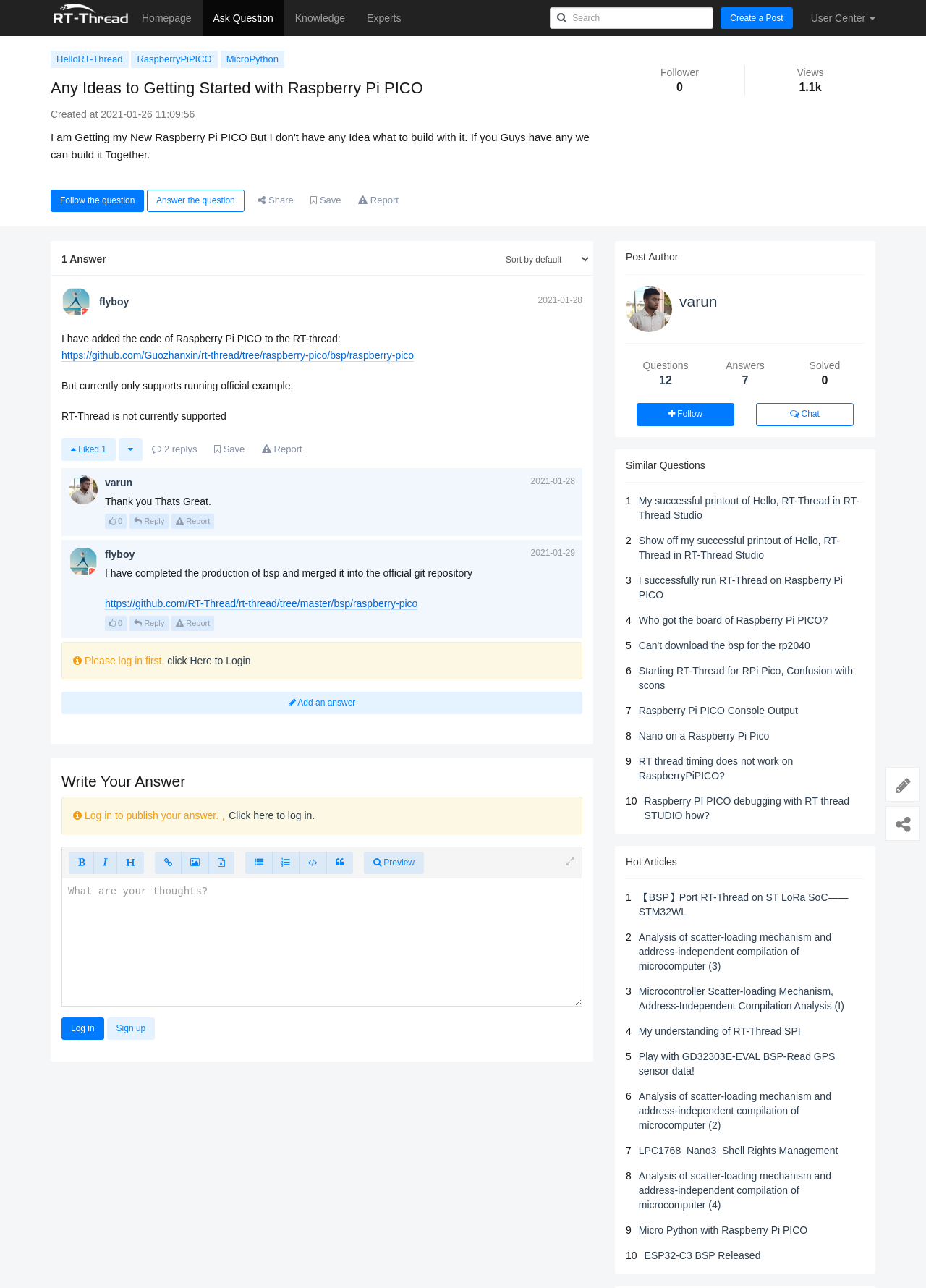From the given element description: "title="Click to upload image"", find the bounding box for the UI element. Provide the coordinates as four float numbers between 0 and 1, in the order [left, top, right, bottom].

[0.191, 0.661, 0.221, 0.679]